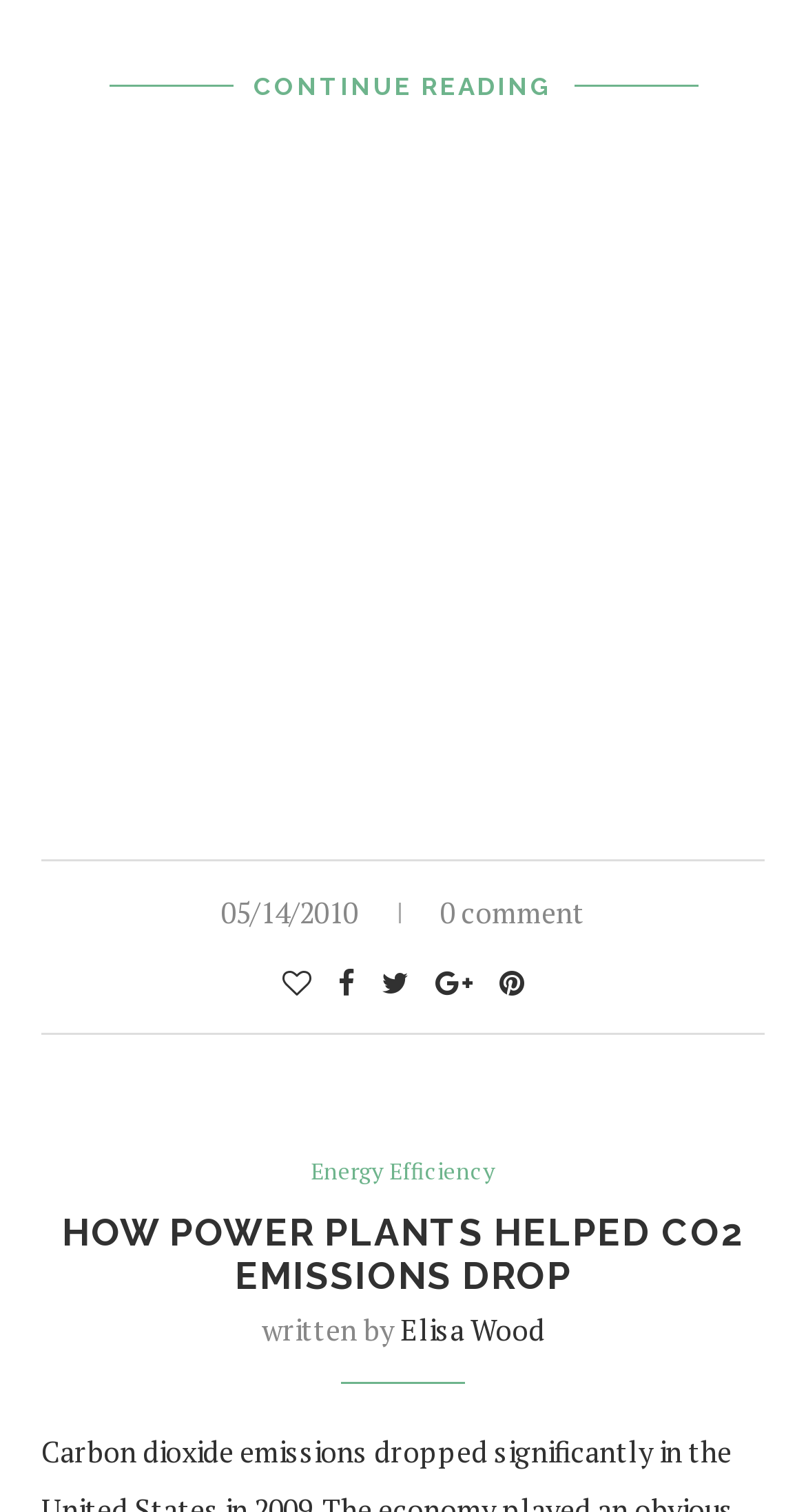Point out the bounding box coordinates of the section to click in order to follow this instruction: "Like the post".

[0.35, 0.637, 0.386, 0.663]